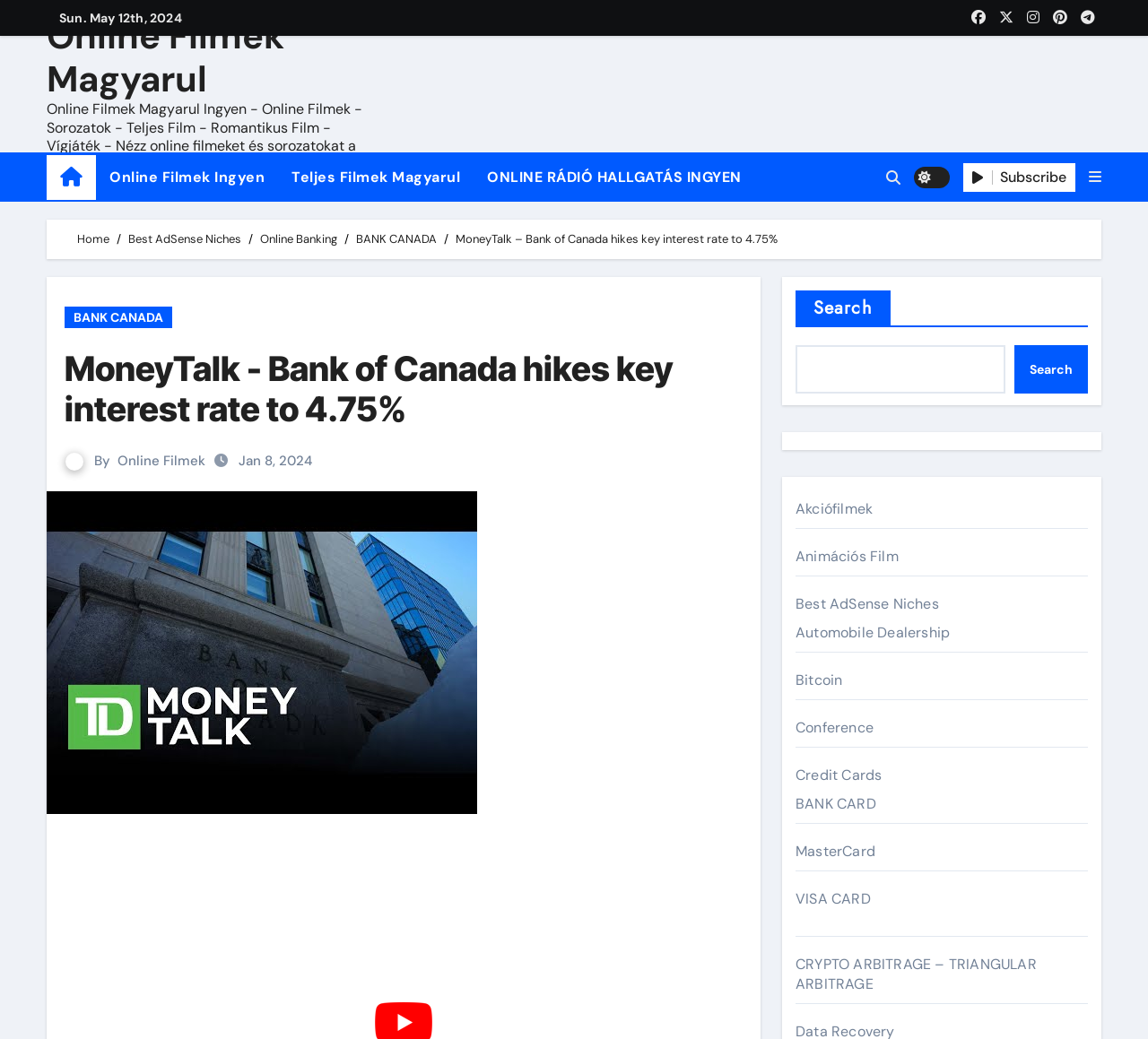Identify the headline of the webpage and generate its text content.

MoneyTalk - Bank of Canada hikes key interest rate to 4.75%